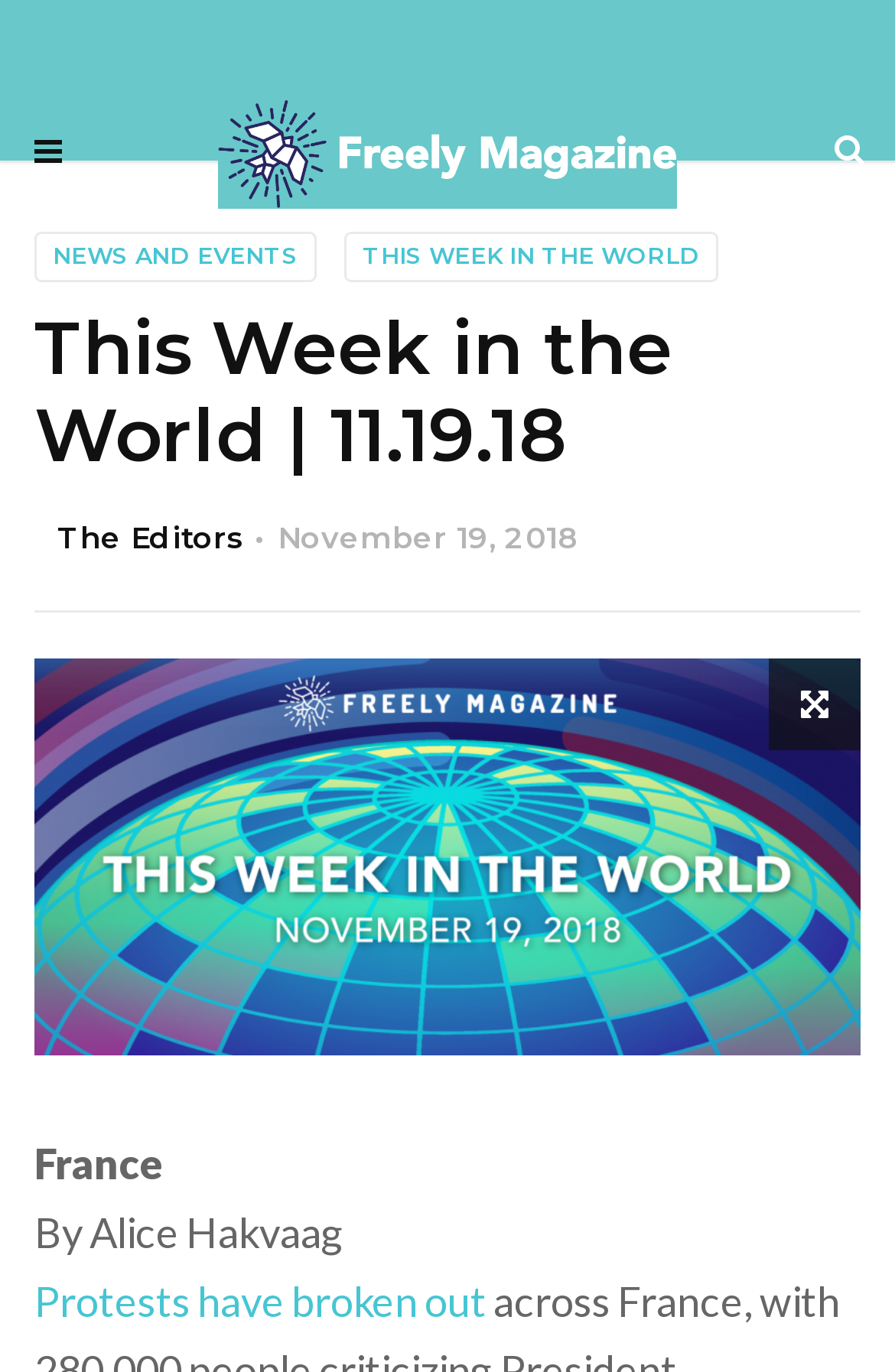Who is the author of the article?
Refer to the image and offer an in-depth and detailed answer to the question.

I found the author's name by looking at the static text element that says 'By Alice Hakvaag' which is located below the heading 'France'.